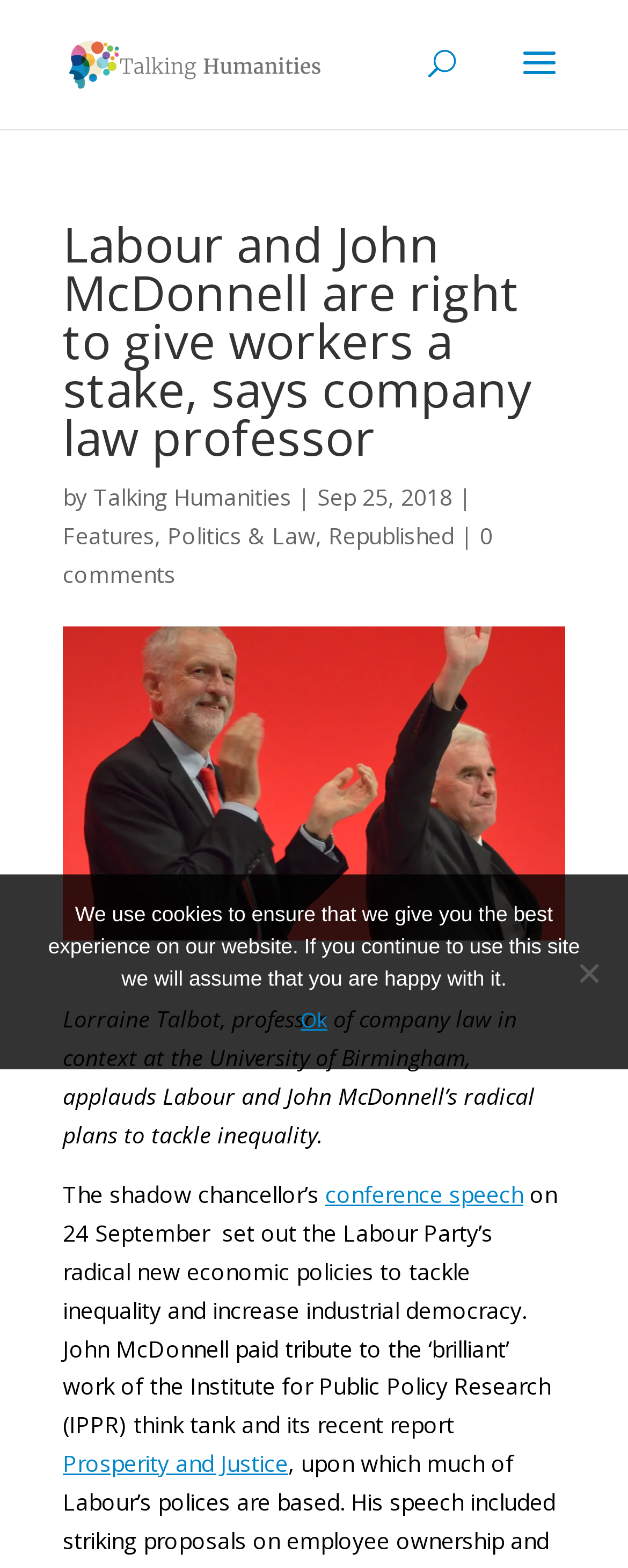Give a concise answer using only one word or phrase for this question:
What is the name of the report mentioned in the article?

Prosperity and Justice